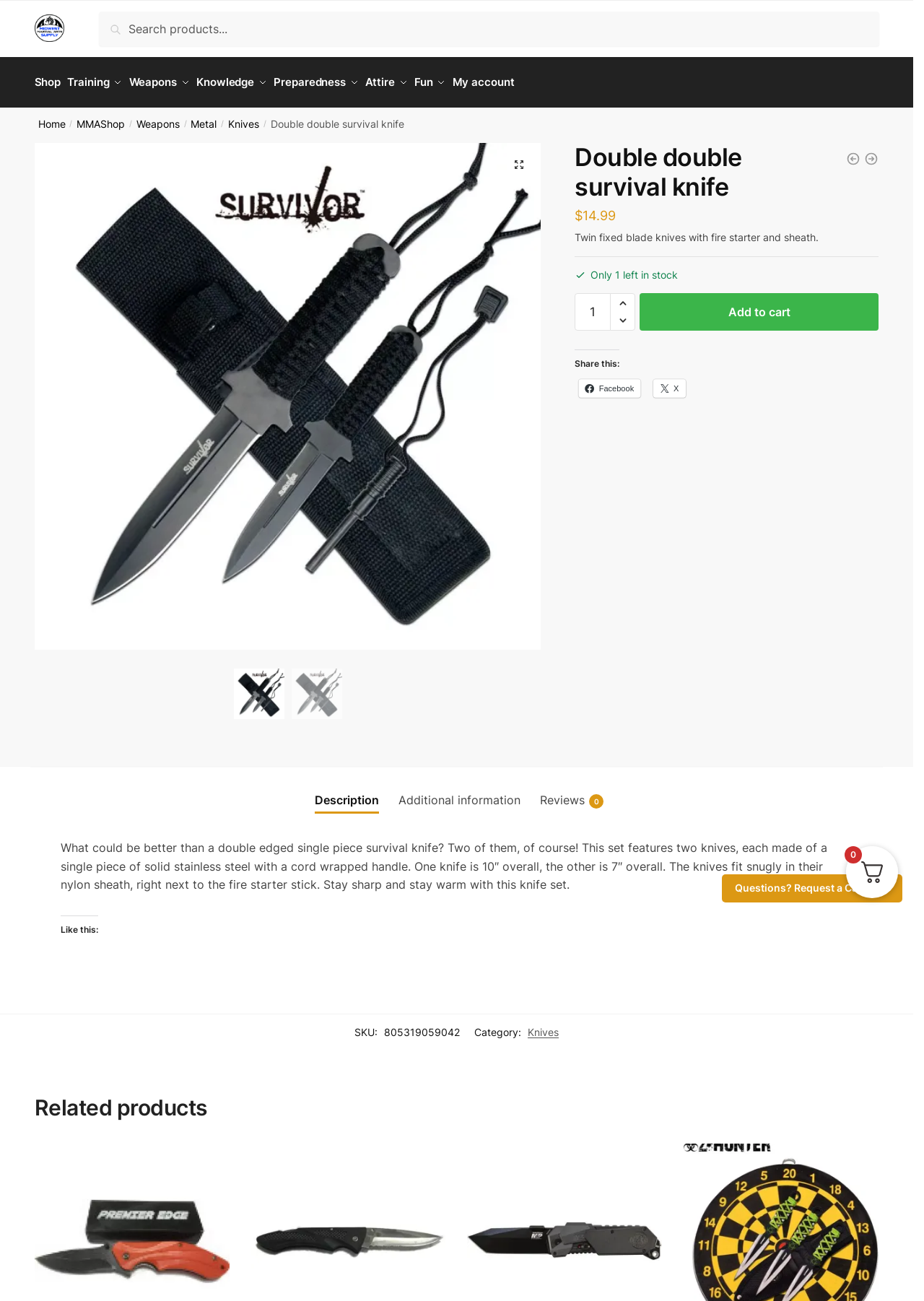Can you specify the bounding box coordinates of the area that needs to be clicked to fulfill the following instruction: "Share on Facebook"?

[0.626, 0.286, 0.694, 0.301]